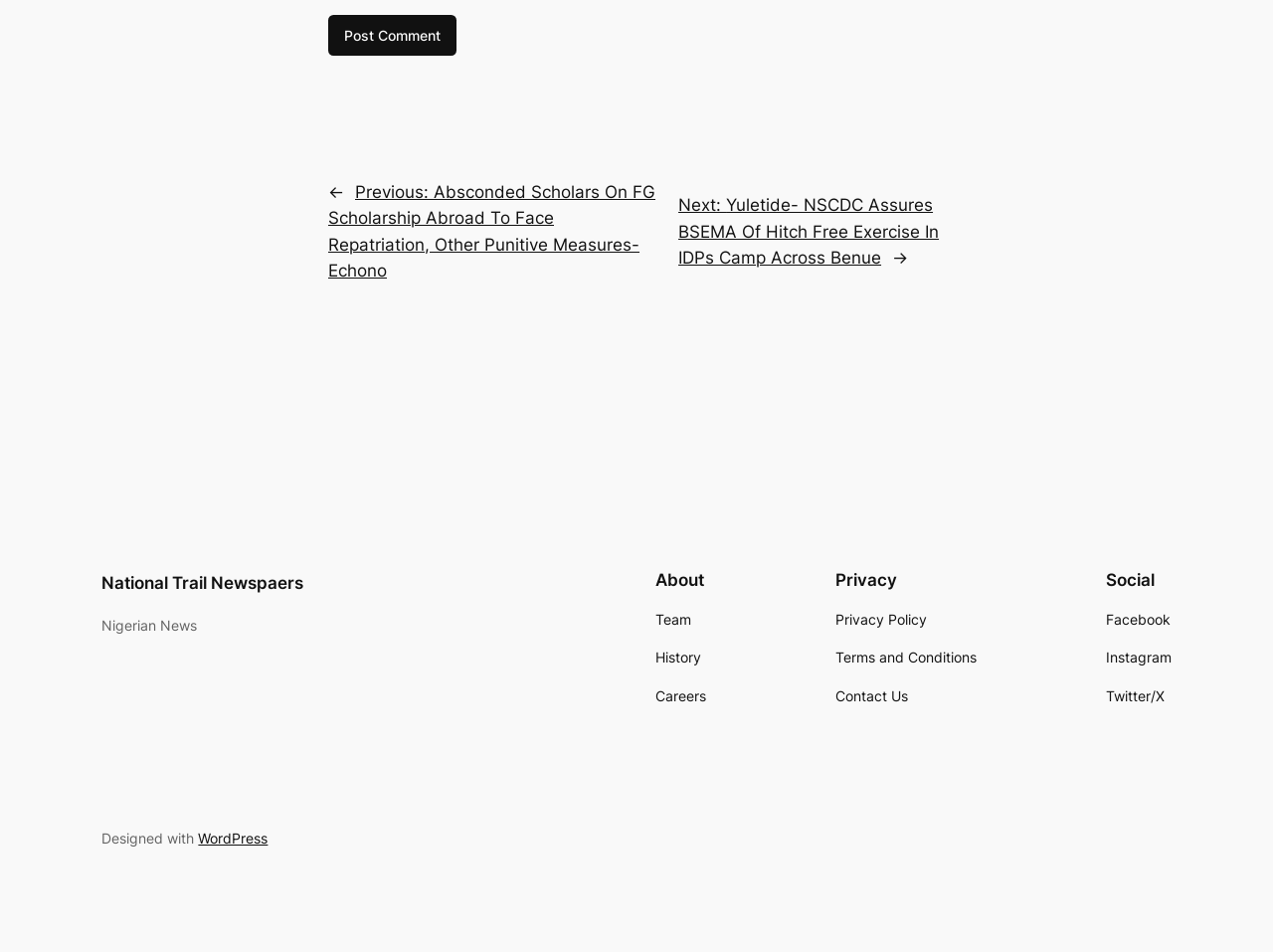Please examine the image and answer the question with a detailed explanation:
What social media platforms are available on this website?

The navigation menu has a section labeled 'Social Media' which contains links to Facebook, Instagram, and Twitter/X. This suggests that the website provides access to these social media platforms, possibly for users to follow or share content.